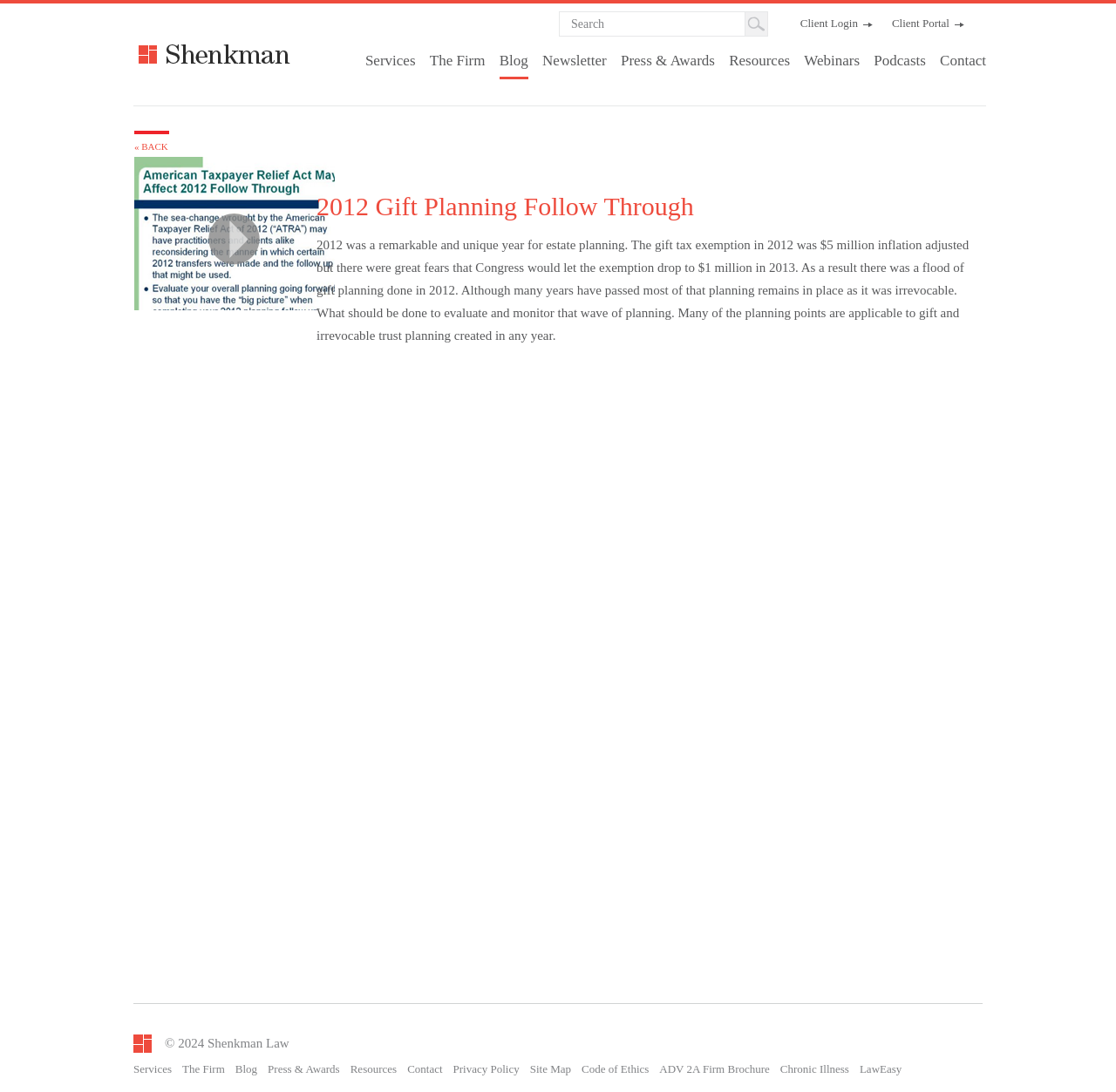Determine the bounding box coordinates of the clickable area required to perform the following instruction: "Contact Shenkman Law". The coordinates should be represented as four float numbers between 0 and 1: [left, top, right, bottom].

[0.842, 0.048, 0.884, 0.063]